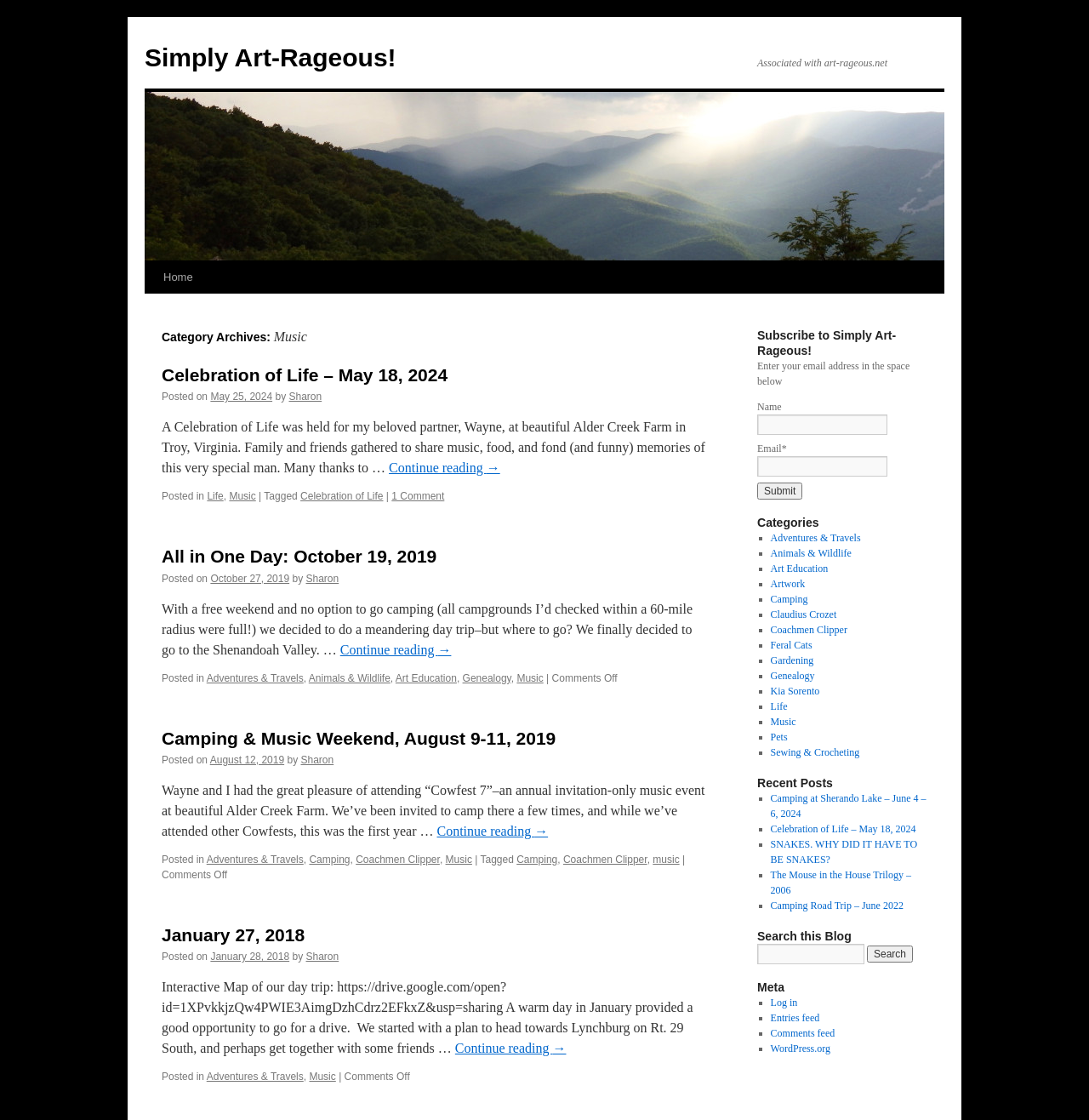What is the category of the first post?
From the screenshot, provide a brief answer in one word or phrase.

Music